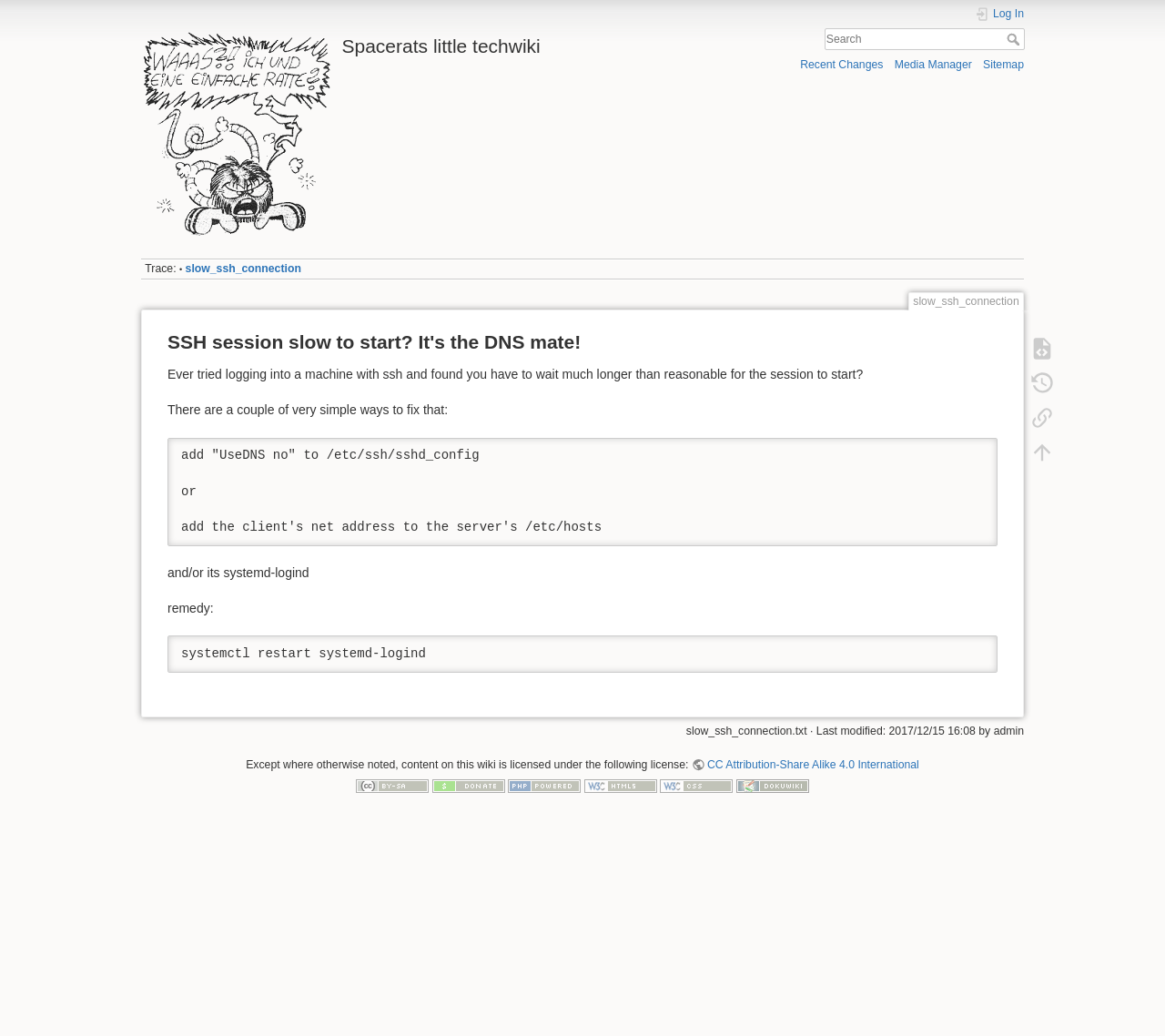Illustrate the webpage with a detailed description.

This webpage is a technical wiki page titled "Spacerats little techwiki" with a focus on resolving slow SSH connections. At the top, there is a heading with the title "Spacerats little techwiki" and a link to log in, accompanied by a small image. Below this, there is a search bar with a textbox and a search button.

The main content of the page is divided into sections. The first section has a heading that reads "SSH session slow to start? It's the DNS mate!" followed by a paragraph of text explaining the issue. The next section provides two simple solutions to fix the problem, with detailed instructions.

Below this, there is a section with links to show the page source, old revisions, backlinks, and a back to top button, each accompanied by a small image. 

At the bottom of the page, there is a content information section that displays licensing information, including a link to the CC Attribution-Share Alike 4.0 International license. There are also links to donate, powered by PHP, valid HTML5, valid CSS, and driven by DokuWiki, each accompanied by a small image.